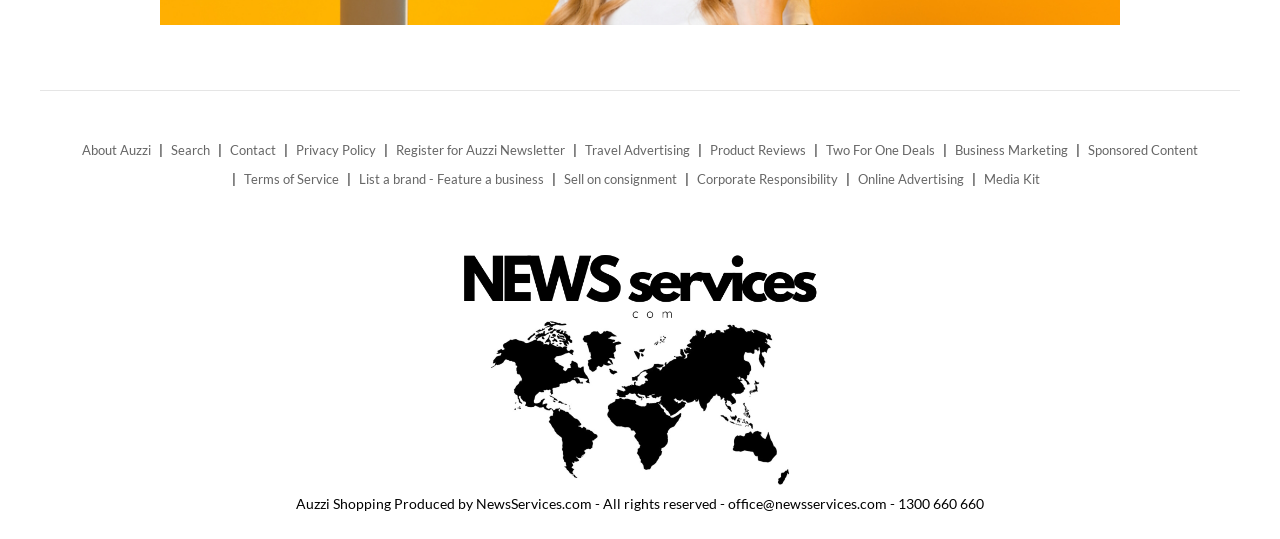Can you show the bounding box coordinates of the region to click on to complete the task described in the instruction: "Search for something"?

[0.134, 0.252, 0.164, 0.306]